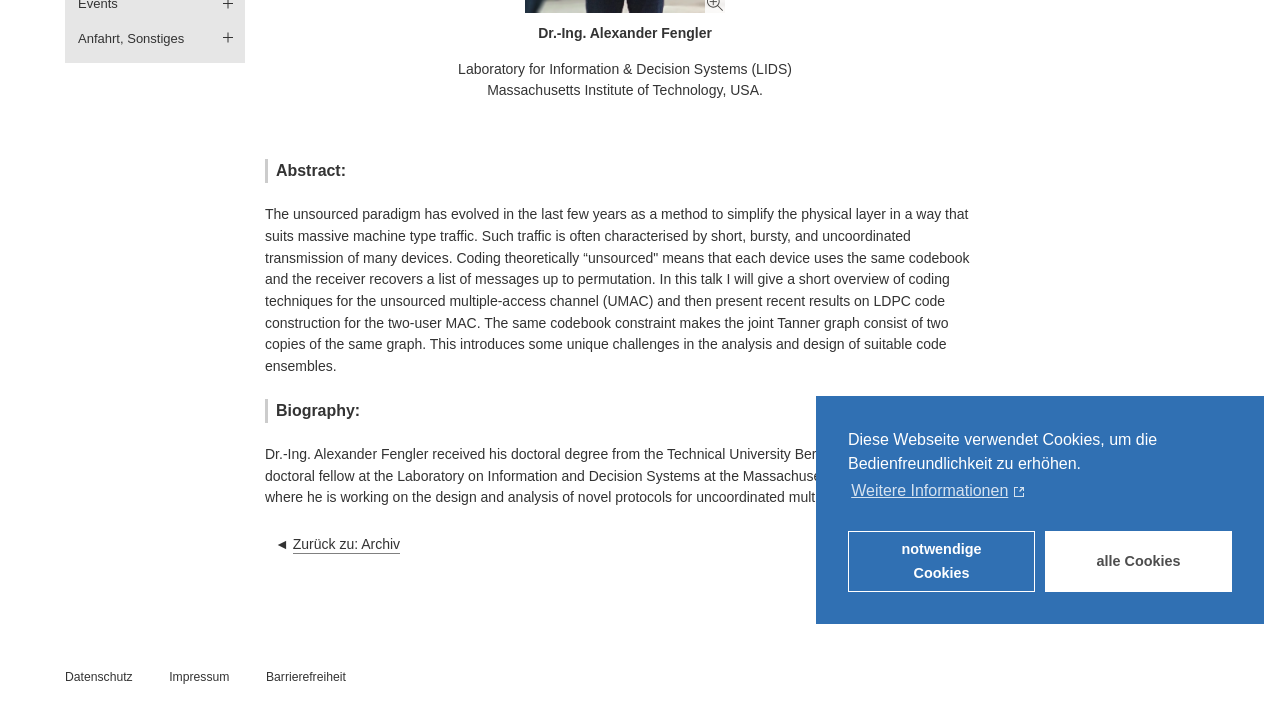Using the format (top-left x, top-left y, bottom-right x, bottom-right y), provide the bounding box coordinates for the described UI element. All values should be floating point numbers between 0 and 1: Barrierefreiheit

[0.208, 0.928, 0.27, 0.949]